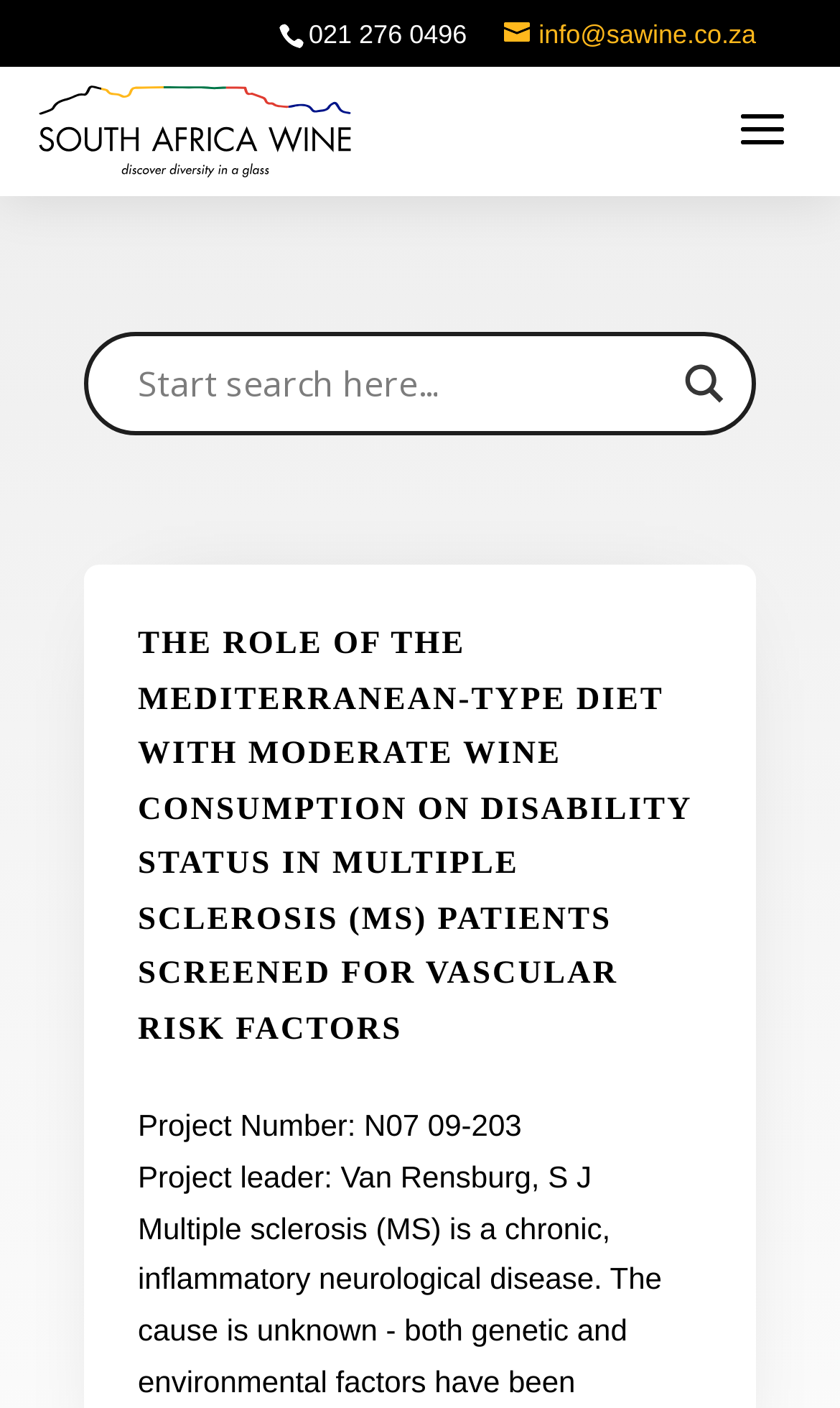Based on the element description alt="South Africa Wine Research Library", identify the bounding box coordinates for the UI element. The coordinates should be in the format (top-left x, top-left y, bottom-right x, bottom-right y) and within the 0 to 1 range.

[0.036, 0.079, 0.428, 0.104]